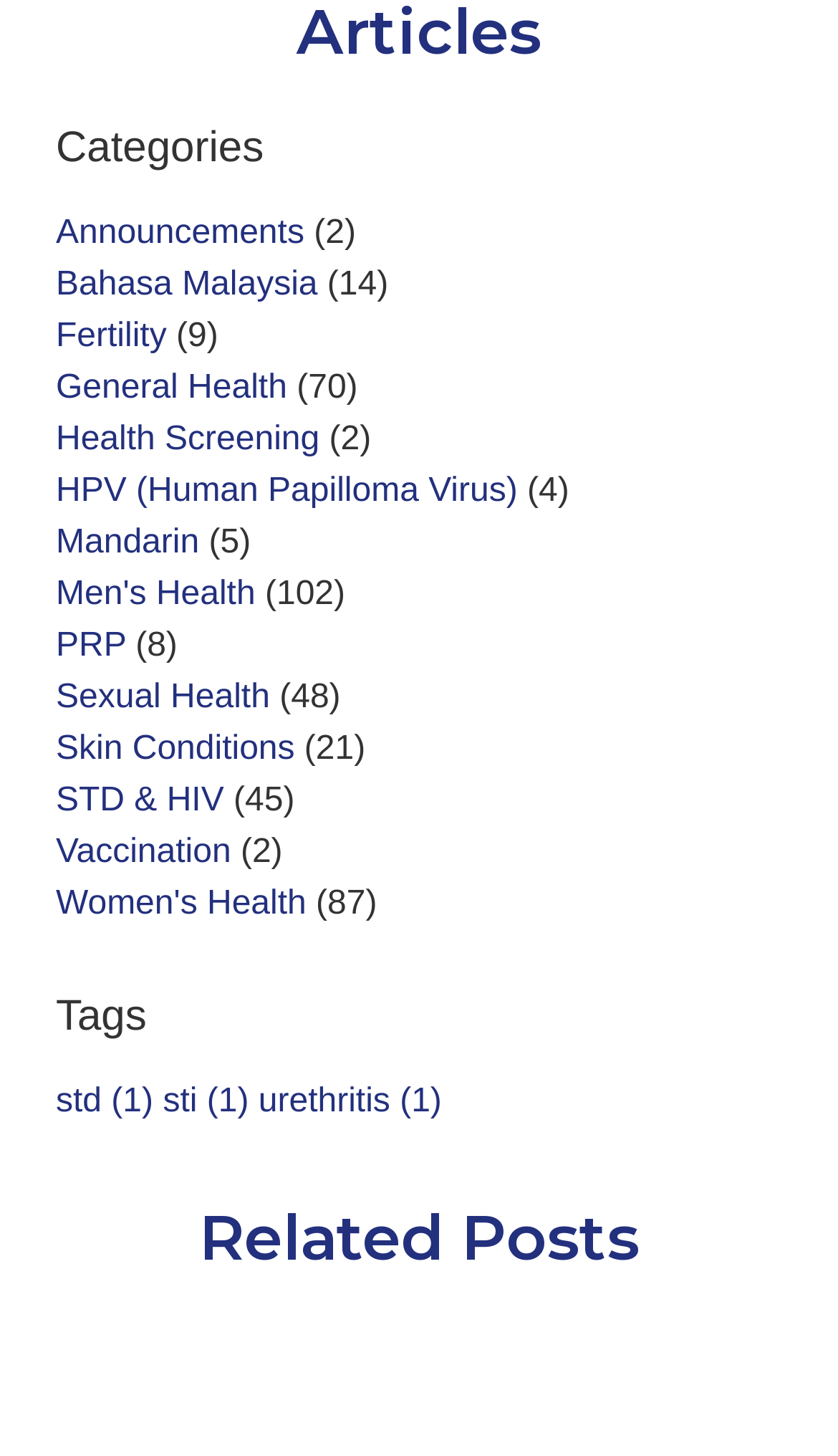Given the content of the image, can you provide a detailed answer to the question?
How many tags are listed?

I counted the number of links under the 'Tags' heading, and there are 3 links, each representing a tag.